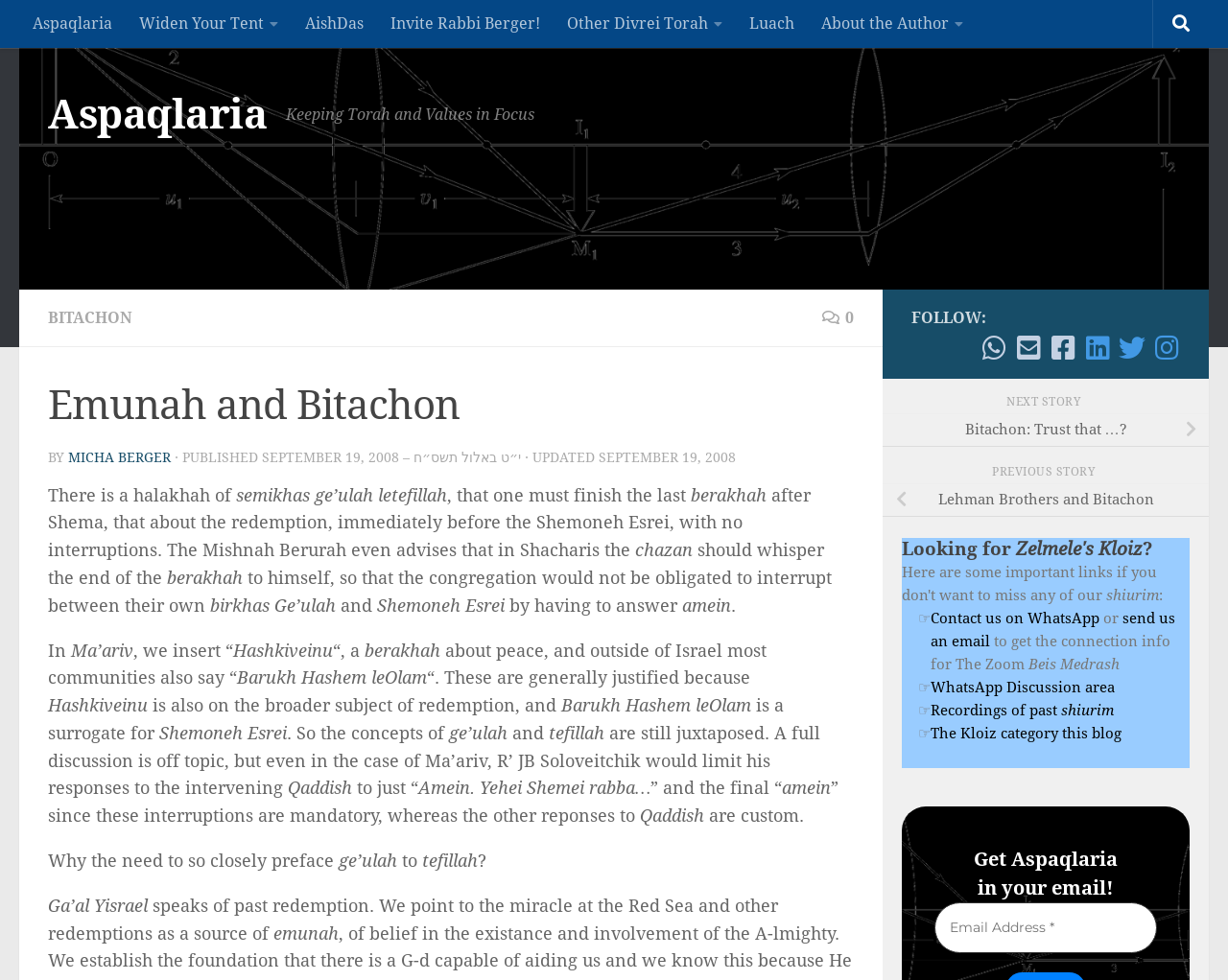Find the bounding box coordinates corresponding to the UI element with the description: "Micha Berger". The coordinates should be formatted as [left, top, right, bottom], with values as floats between 0 and 1.

[0.055, 0.458, 0.139, 0.474]